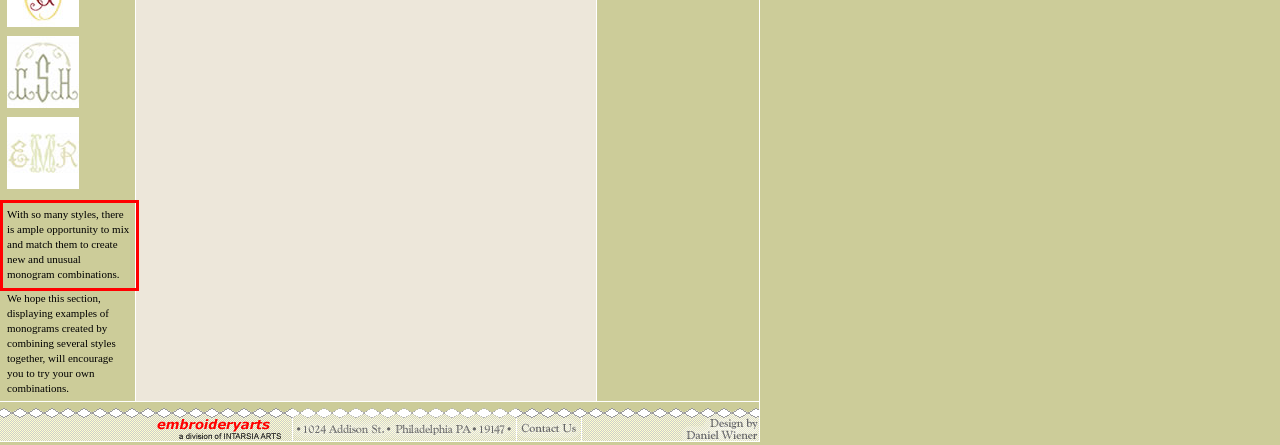Identify and extract the text within the red rectangle in the screenshot of the webpage.

With so many styles, there is ample opportunity to mix and match them to create new and unusual monogram combinations.